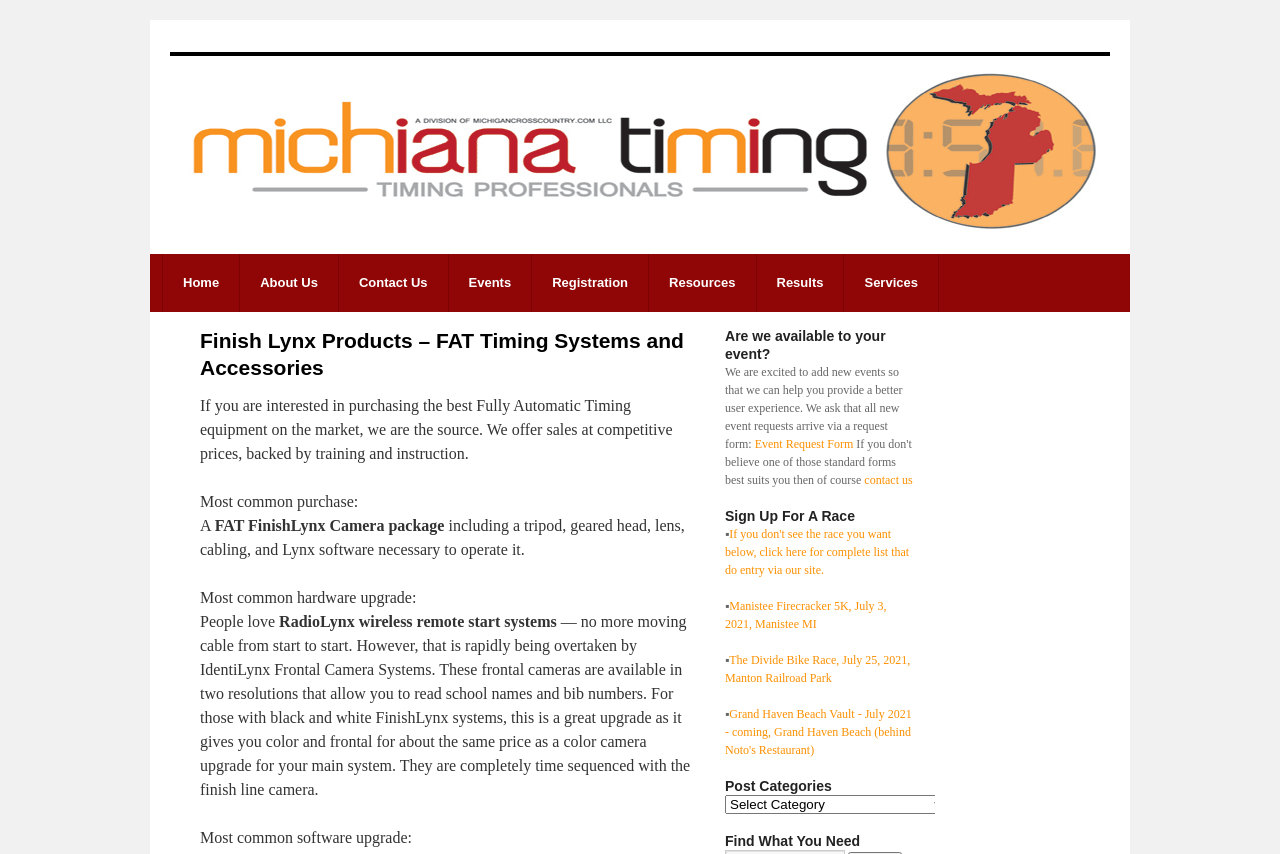Highlight the bounding box coordinates of the region I should click on to meet the following instruction: "Click Contact Us".

[0.265, 0.297, 0.35, 0.365]